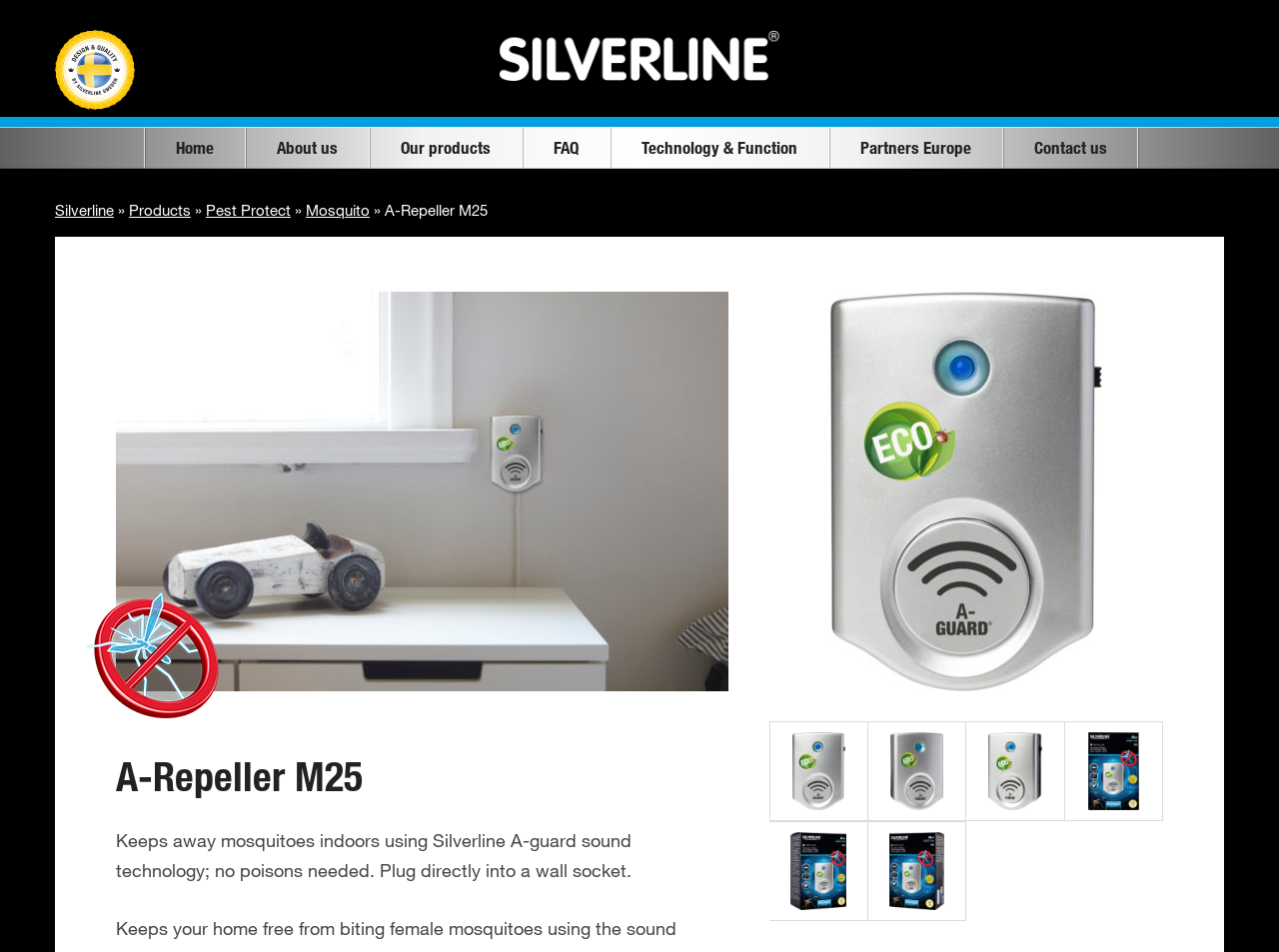How many images are there in the product description section?
Based on the image, answer the question with as much detail as possible.

I counted the images in the product description section by looking at the images with bounding box coordinates [0.649, 0.307, 0.862, 0.727], [0.619, 0.77, 0.661, 0.851], [0.696, 0.77, 0.737, 0.851], [0.773, 0.77, 0.815, 0.851], and [0.851, 0.77, 0.891, 0.851] which are all part of the product description section.